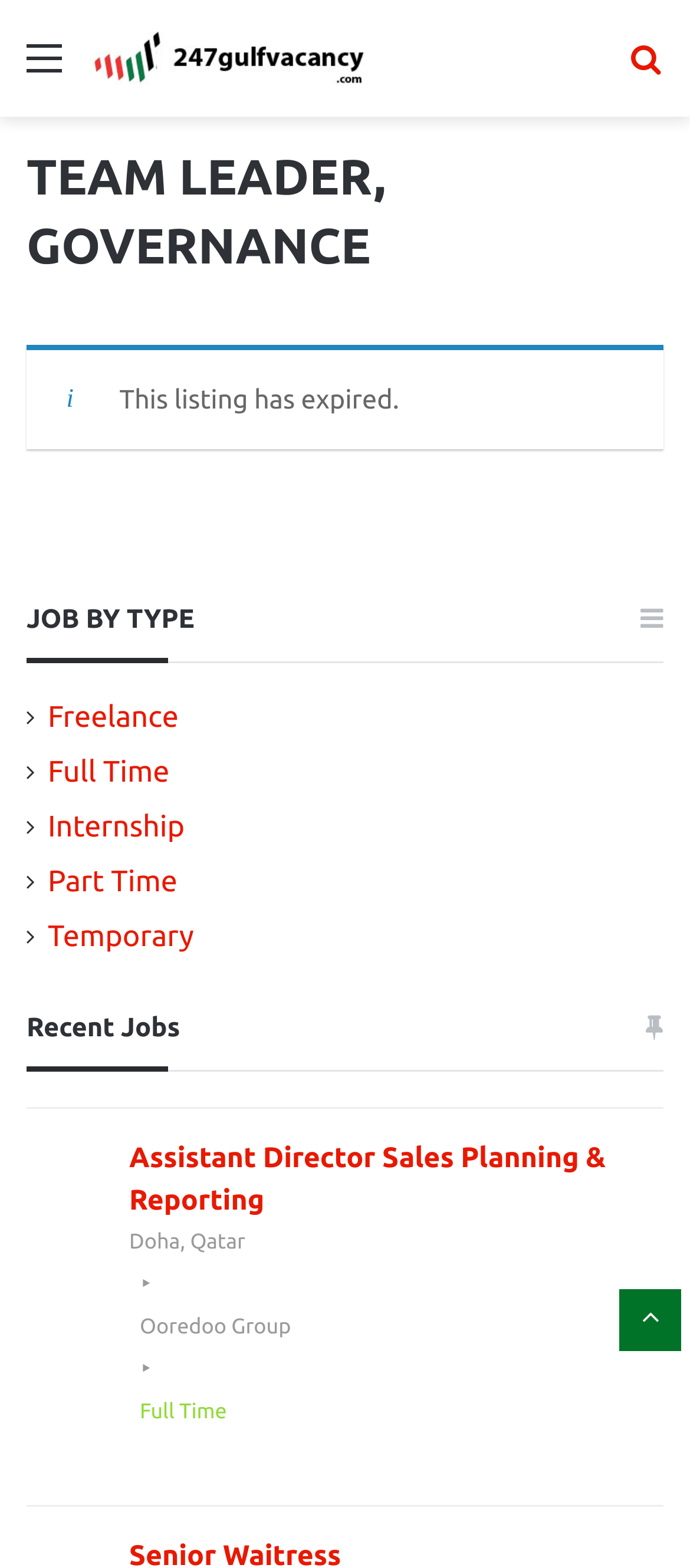Provide an in-depth caption for the contents of the webpage.

The webpage appears to be a job listing page, specifically for a Team Leader, Governance position. At the top left, there is a "Menu" link, and next to it, a logo or image of "247gulfvacancy" with a corresponding link. On the top right, there is a "Search for" link.

Below the top navigation, there is a main section that takes up most of the page. Within this section, there is a header with the title "TEAM LEADER, GOVERNANCE" in a prominent font. Below the header, there is a notice stating "This listing has expired."

Further down, there are several links categorized by job type, including Freelance, Full Time, Internship, Part Time, and Temporary. These links are aligned vertically and are positioned on the left side of the page.

To the right of the job type links, there is a section labeled "Recent Jobs". Below this label, there is a job listing for an "Assistant Director Sales Planning & Reporting" position at Ooredoo Group in Doha, Qatar. This listing includes a brief description of the job title.

At the very bottom of the page, there is a "Back to top button" link, which allows users to quickly navigate back to the top of the page.